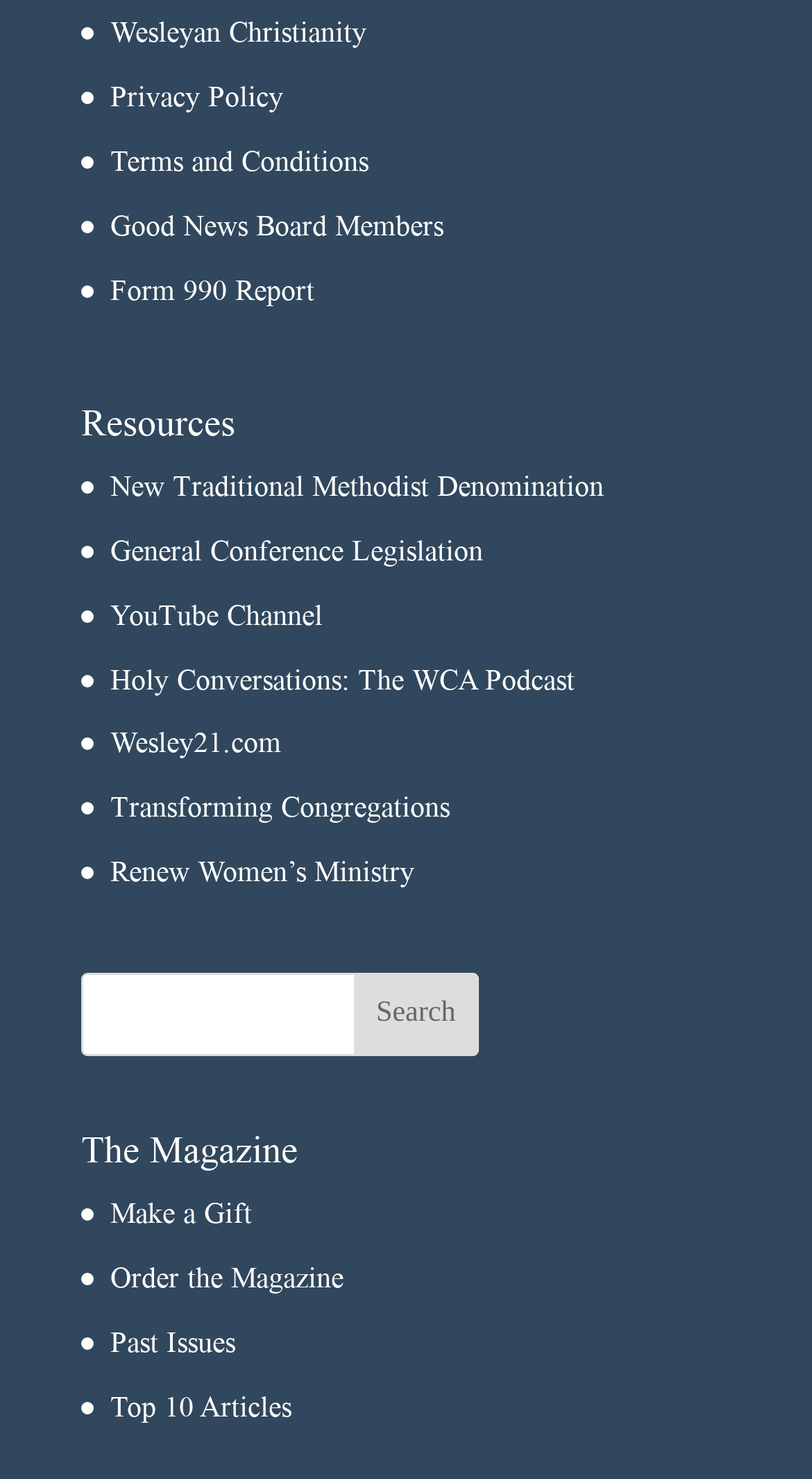Refer to the image and provide a thorough answer to this question:
How many headings are on the webpage?

I found two headings on the webpage, namely 'Resources' and 'The Magazine', which are used to categorize the links and content.